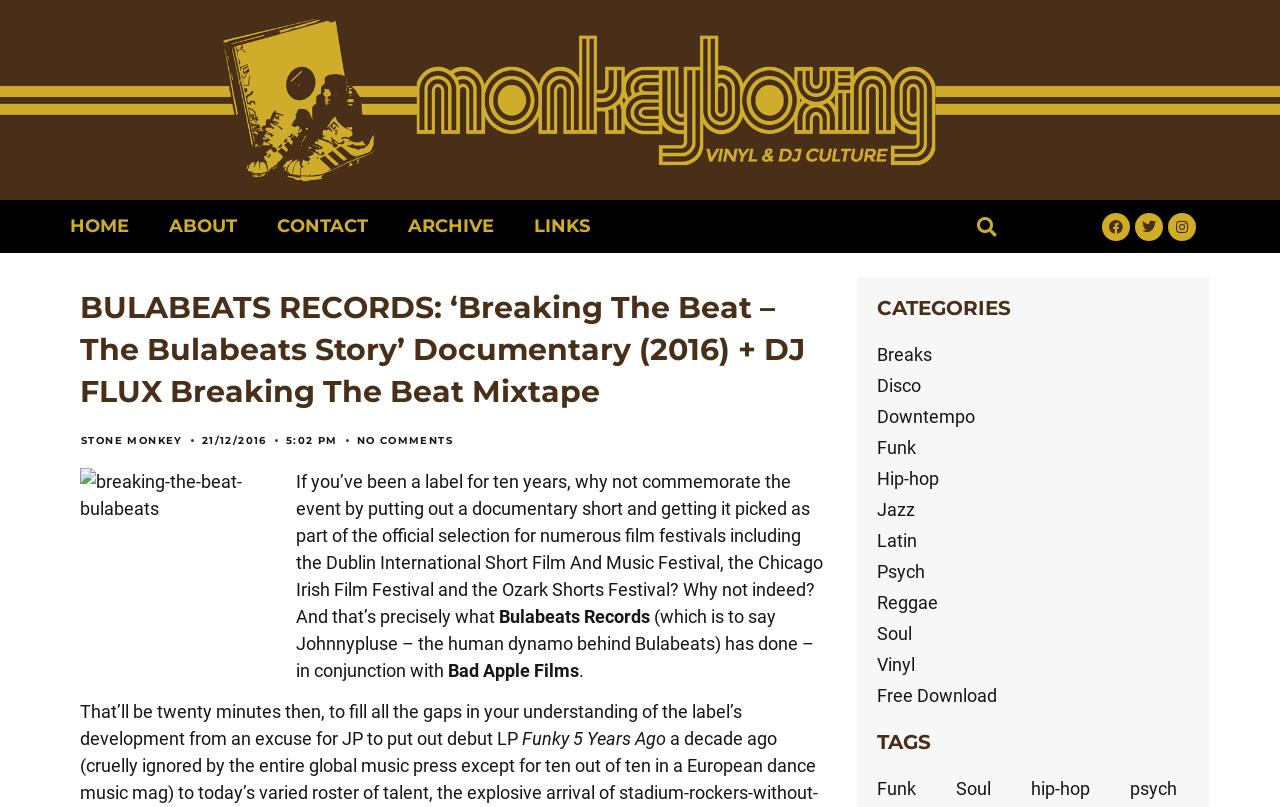What is the name of the documentary? Refer to the image and provide a one-word or short phrase answer.

Breaking The Beat - The Bulabeats Story